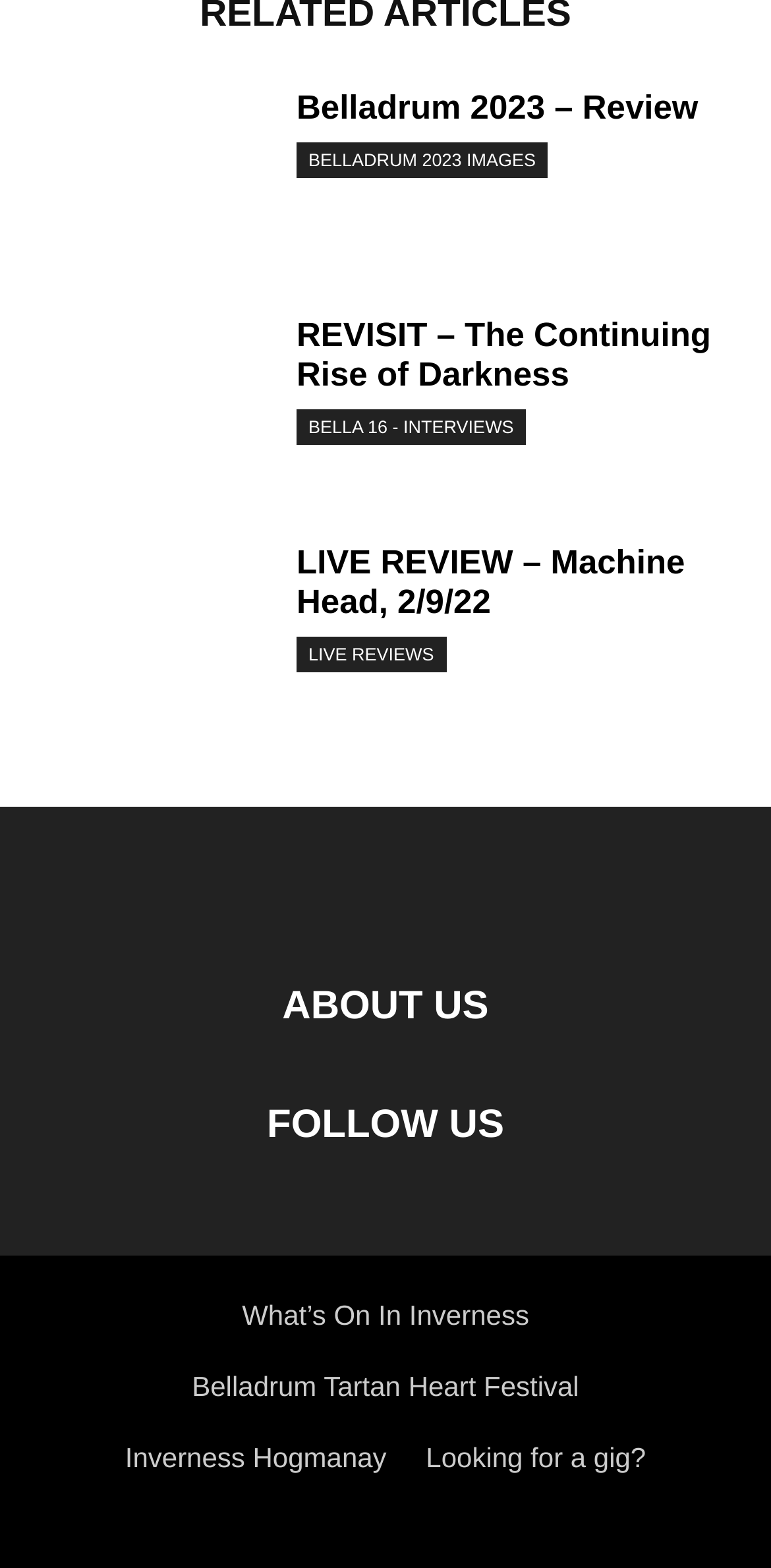Identify the bounding box coordinates of the clickable region to carry out the given instruction: "read Belladrum 2023 review".

[0.038, 0.056, 0.346, 0.207]